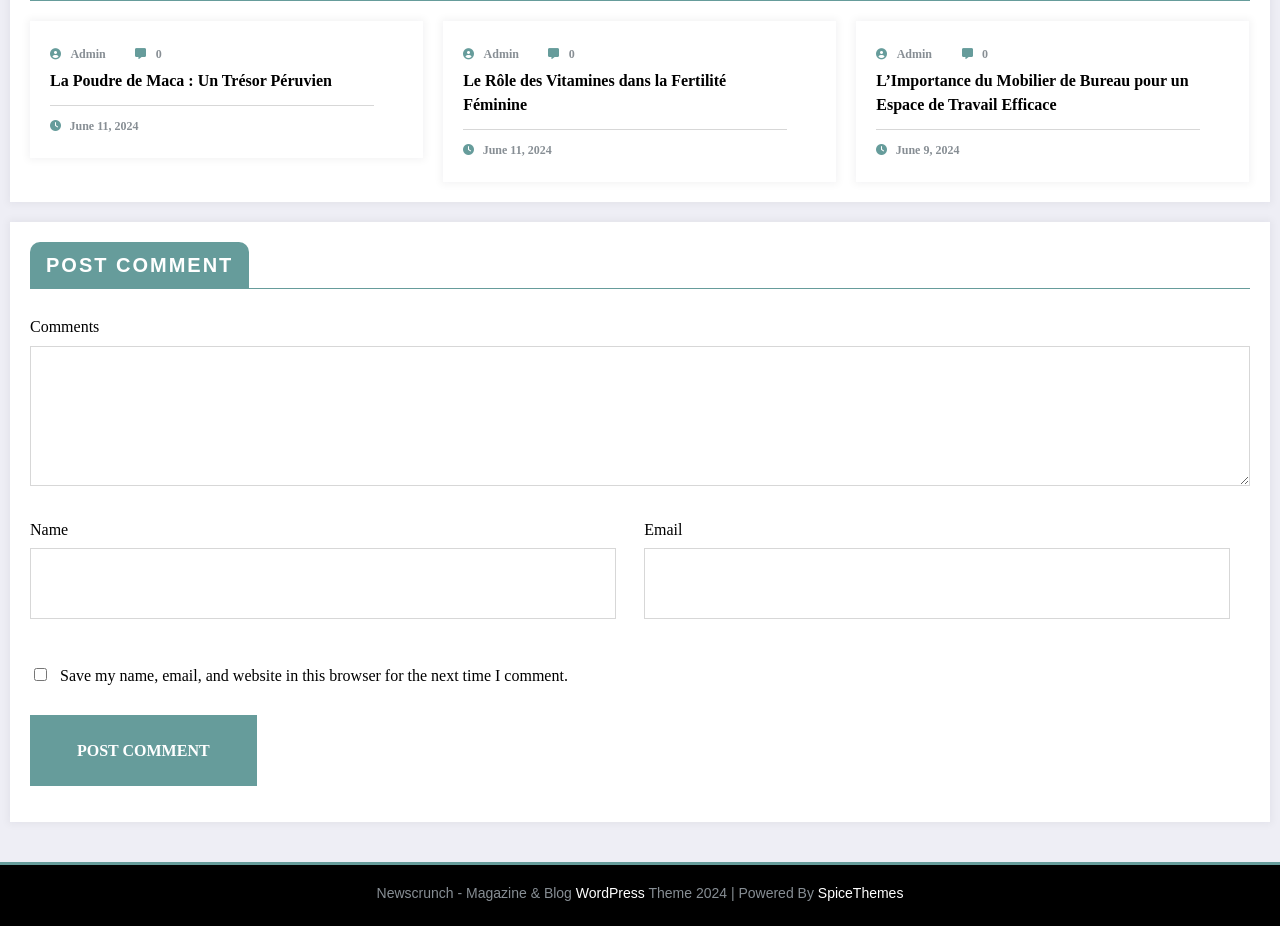Using the webpage screenshot and the element description name="author", determine the bounding box coordinates. Specify the coordinates in the format (top-left x, top-left y, bottom-right x, bottom-right y) with values ranging from 0 to 1.

[0.023, 0.591, 0.481, 0.668]